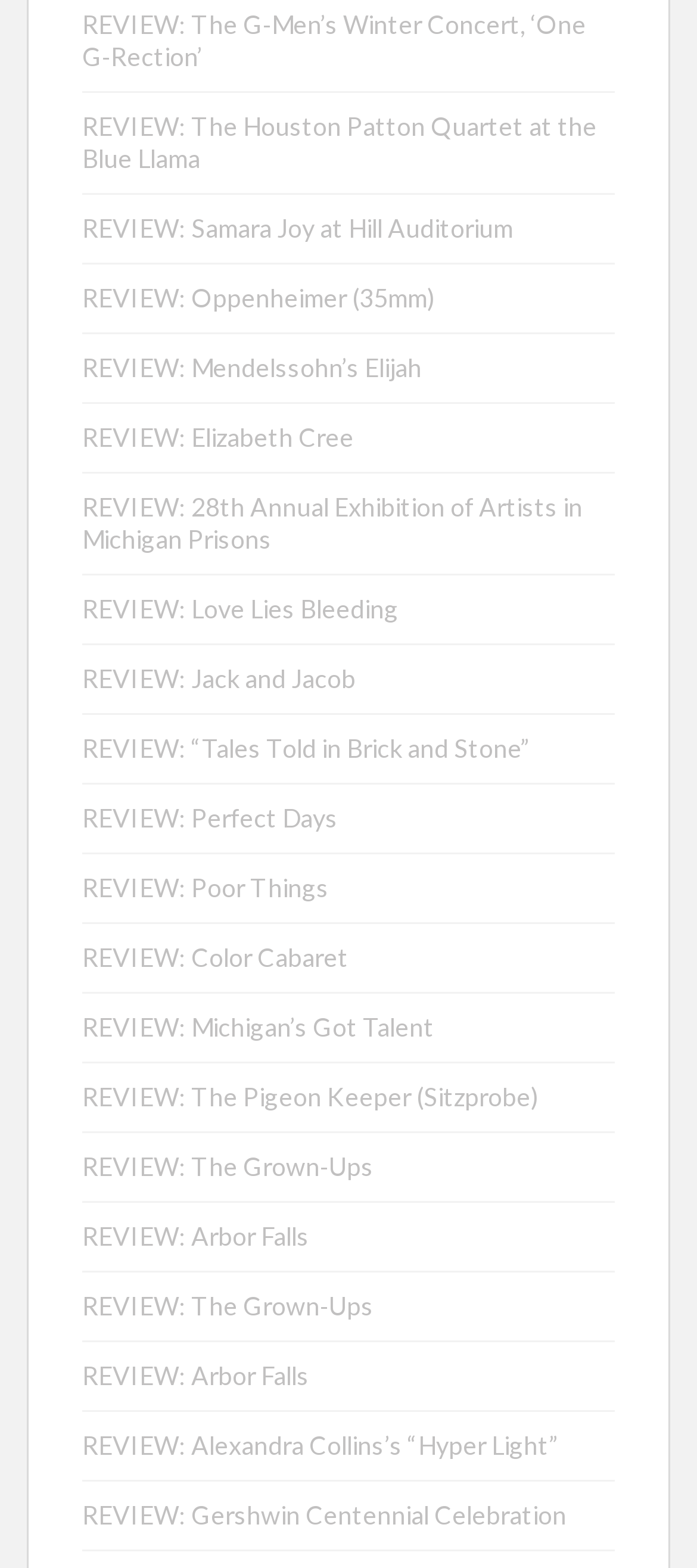Determine the bounding box coordinates of the element's region needed to click to follow the instruction: "Check out the review of Samara Joy at Hill Auditorium". Provide these coordinates as four float numbers between 0 and 1, formatted as [left, top, right, bottom].

[0.118, 0.136, 0.736, 0.155]